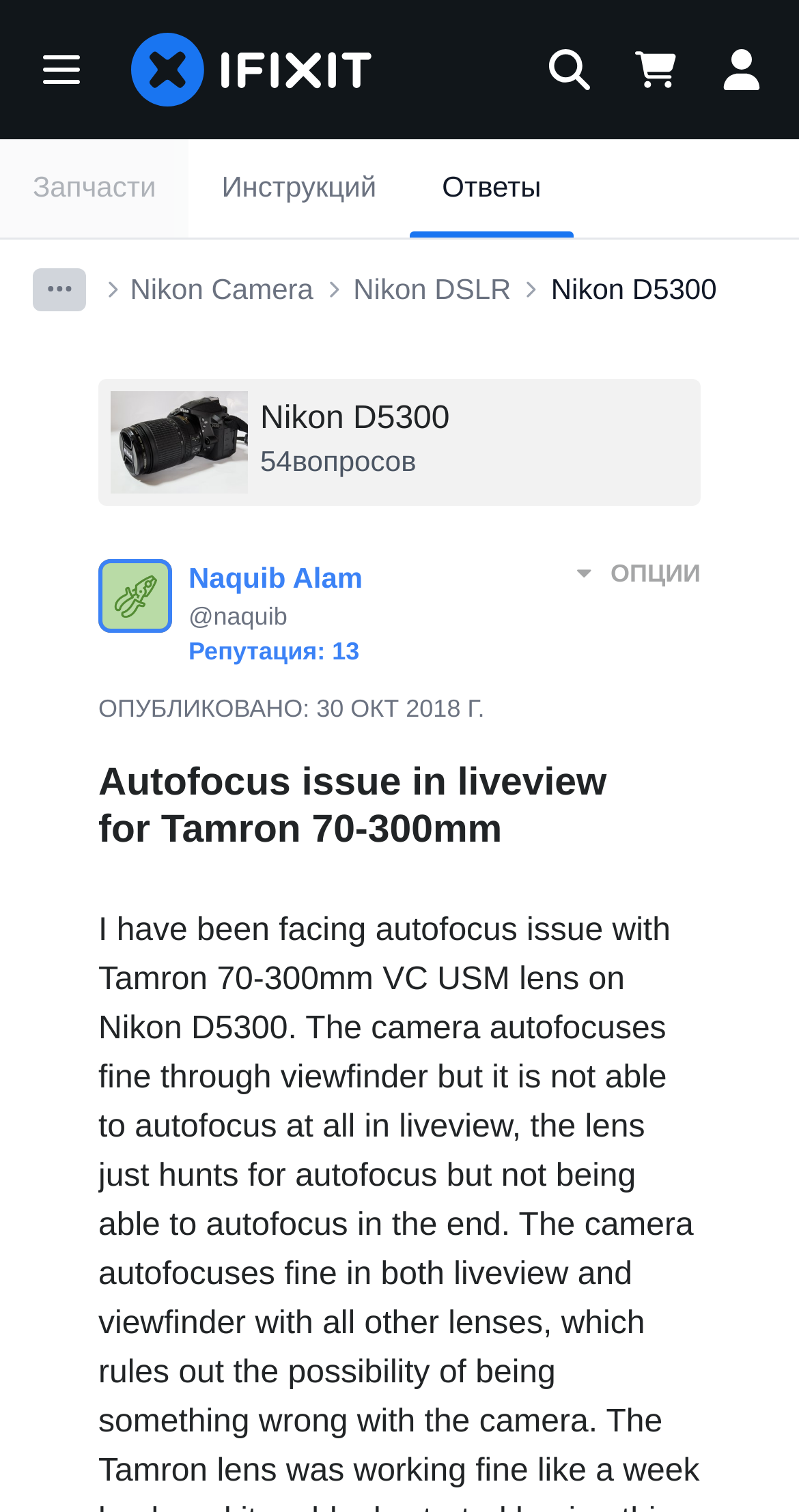What is the camera model mentioned?
Examine the image and provide an in-depth answer to the question.

The camera model is mentioned in the breadcrumb navigation as 'Nikon D5300', which is also the title of the webpage.